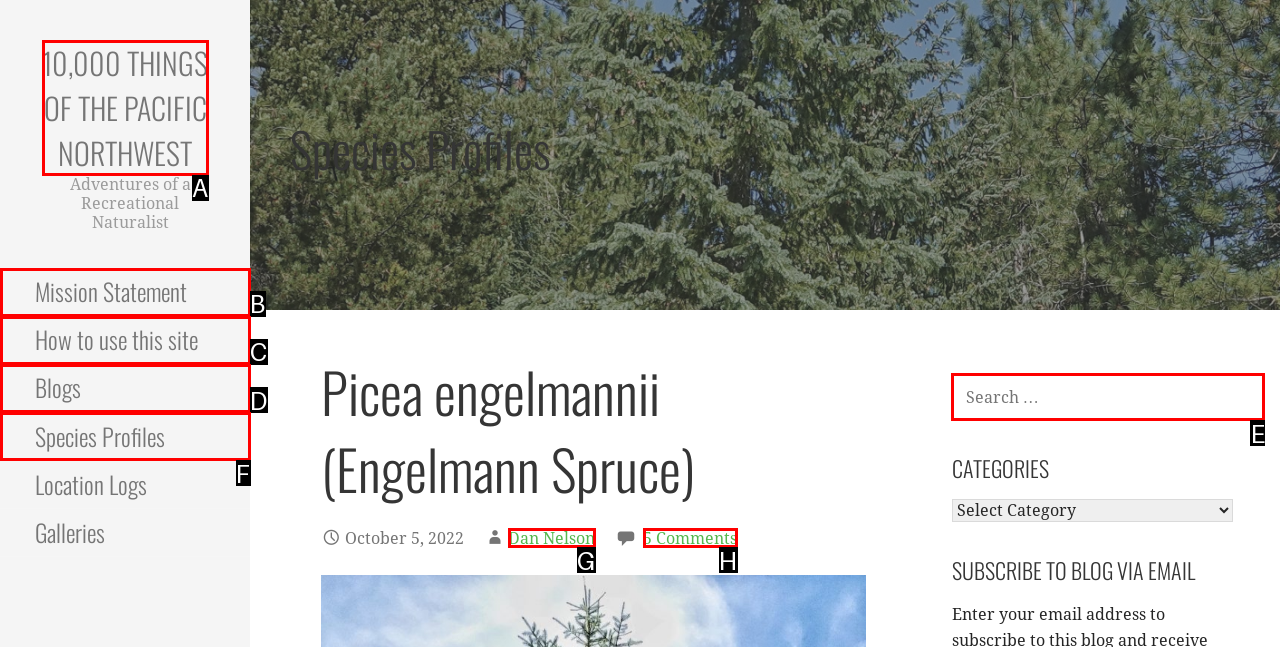Choose the option that best matches the element: Blogs
Respond with the letter of the correct option.

D